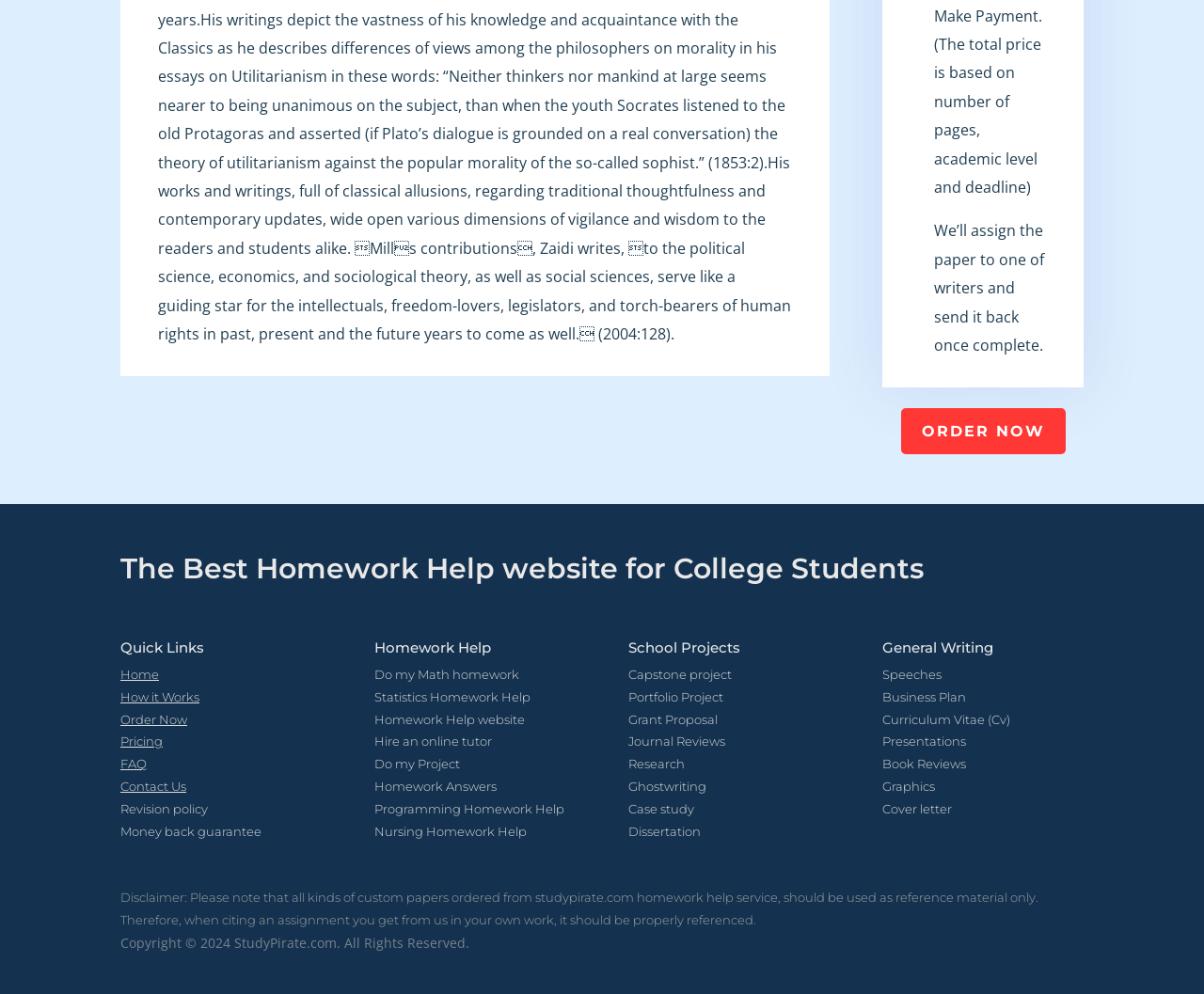Determine the bounding box coordinates for the HTML element mentioned in the following description: "Order Now". The coordinates should be a list of four floats ranging from 0 to 1, represented as [left, top, right, bottom].

[0.748, 0.41, 0.885, 0.457]